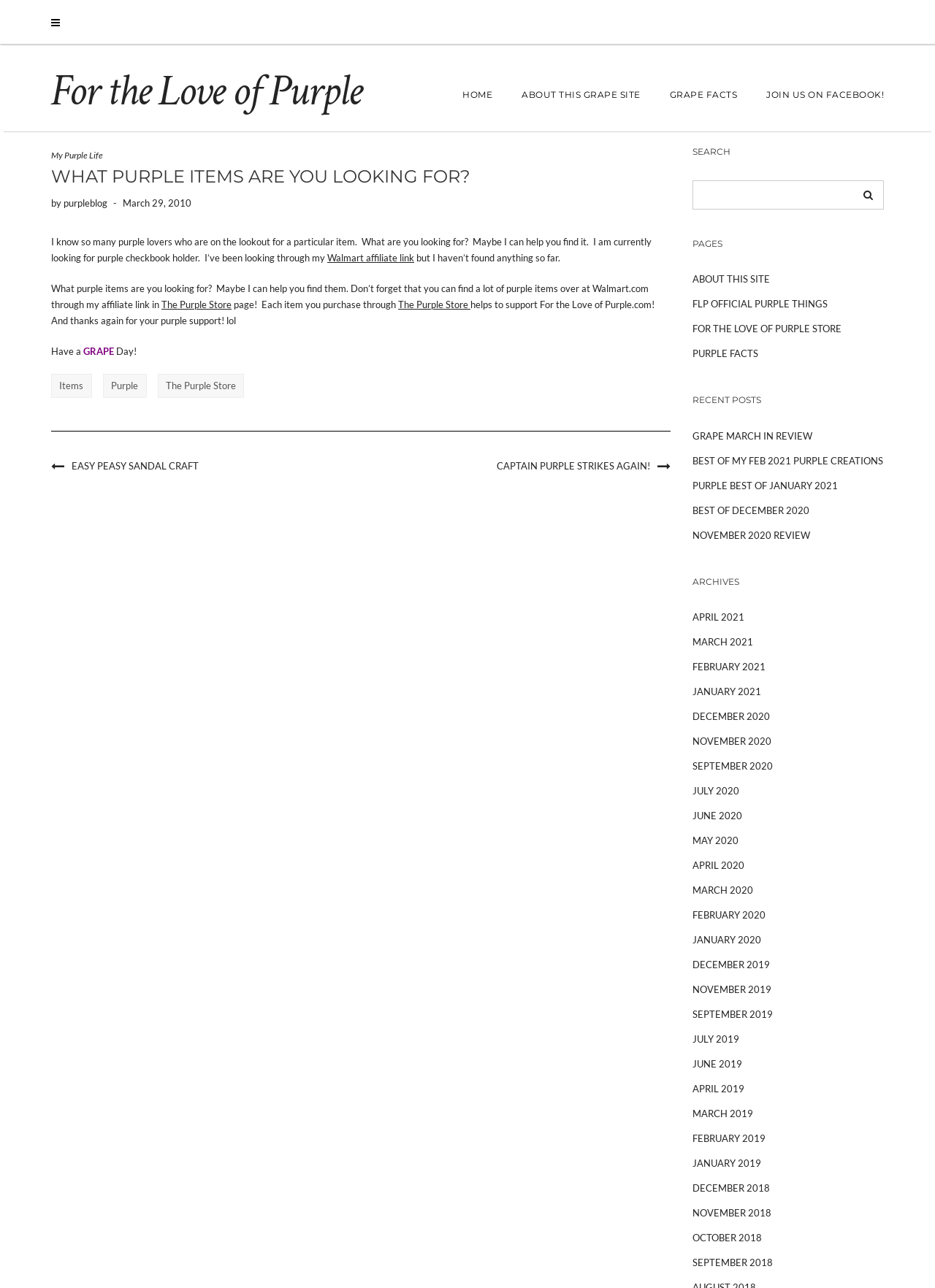Find the bounding box coordinates of the element's region that should be clicked in order to follow the given instruction: "Search for something". The coordinates should consist of four float numbers between 0 and 1, i.e., [left, top, right, bottom].

[0.74, 0.14, 0.945, 0.163]